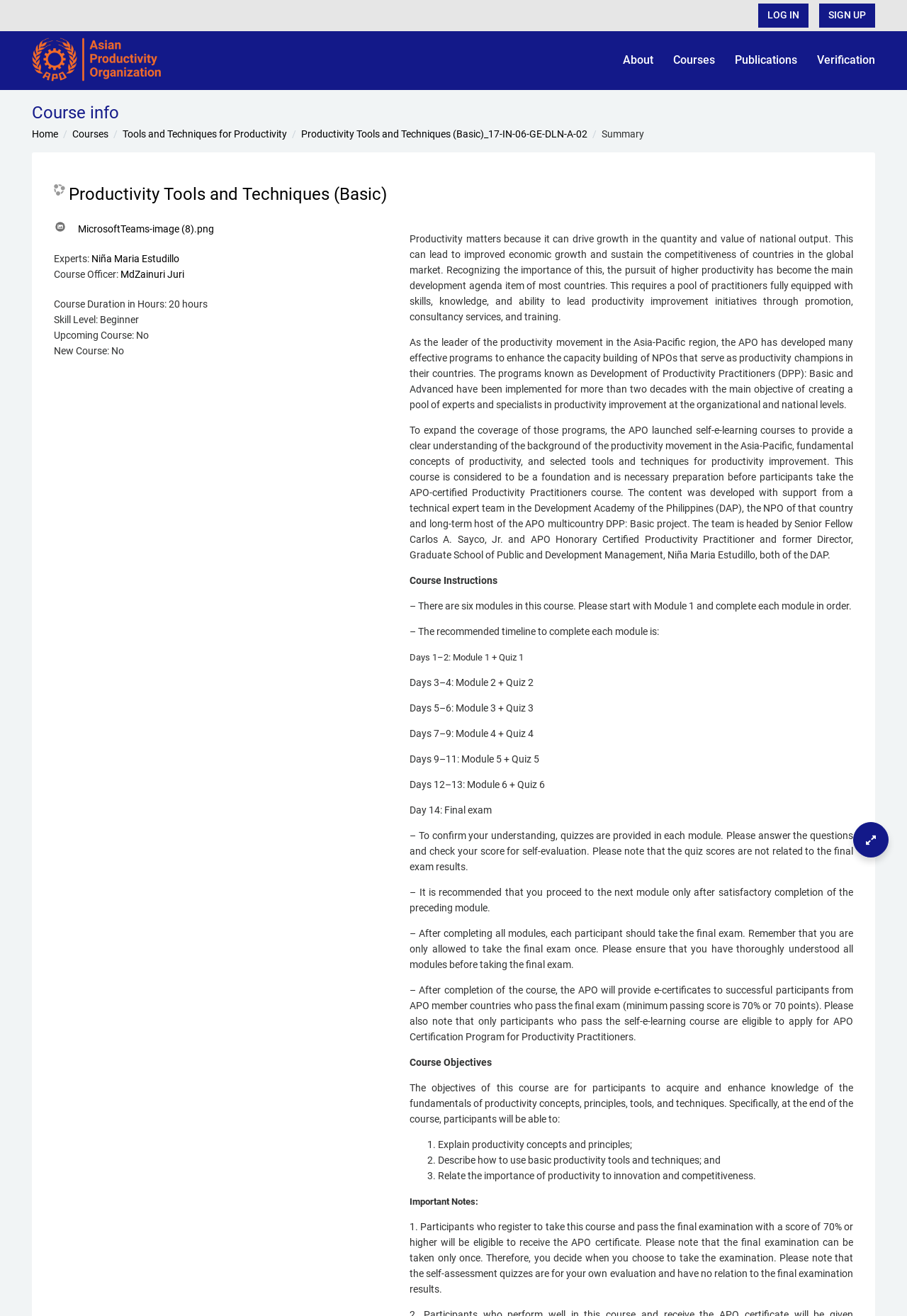What is the text of the first link in the navigation?
Can you provide an in-depth and detailed response to the question?

I looked at the navigation section of the webpage and found the first link, which has the text 'Brand Logo'.